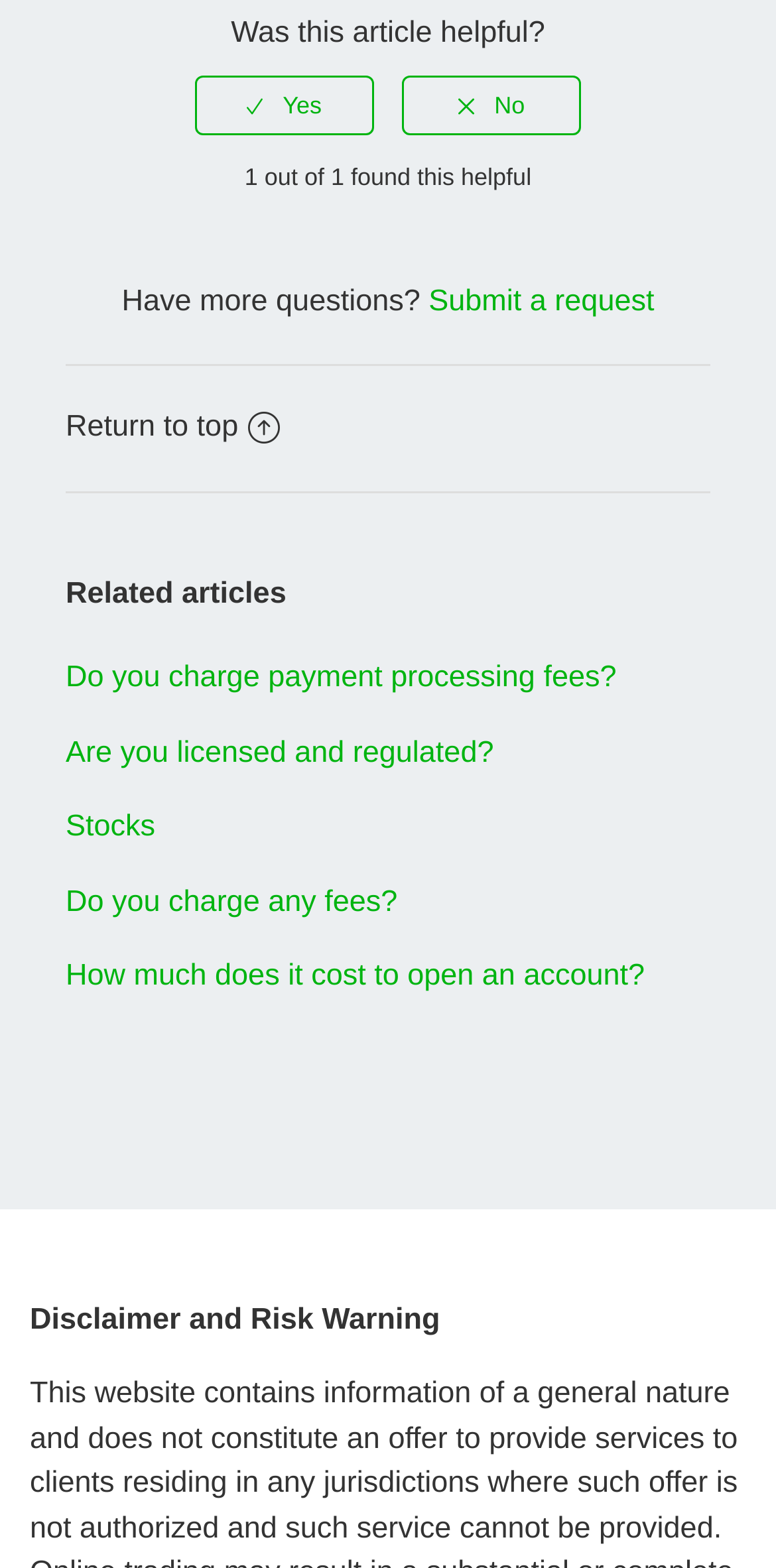Give a short answer to this question using one word or a phrase:
What is the topic of the related articles?

Financial services